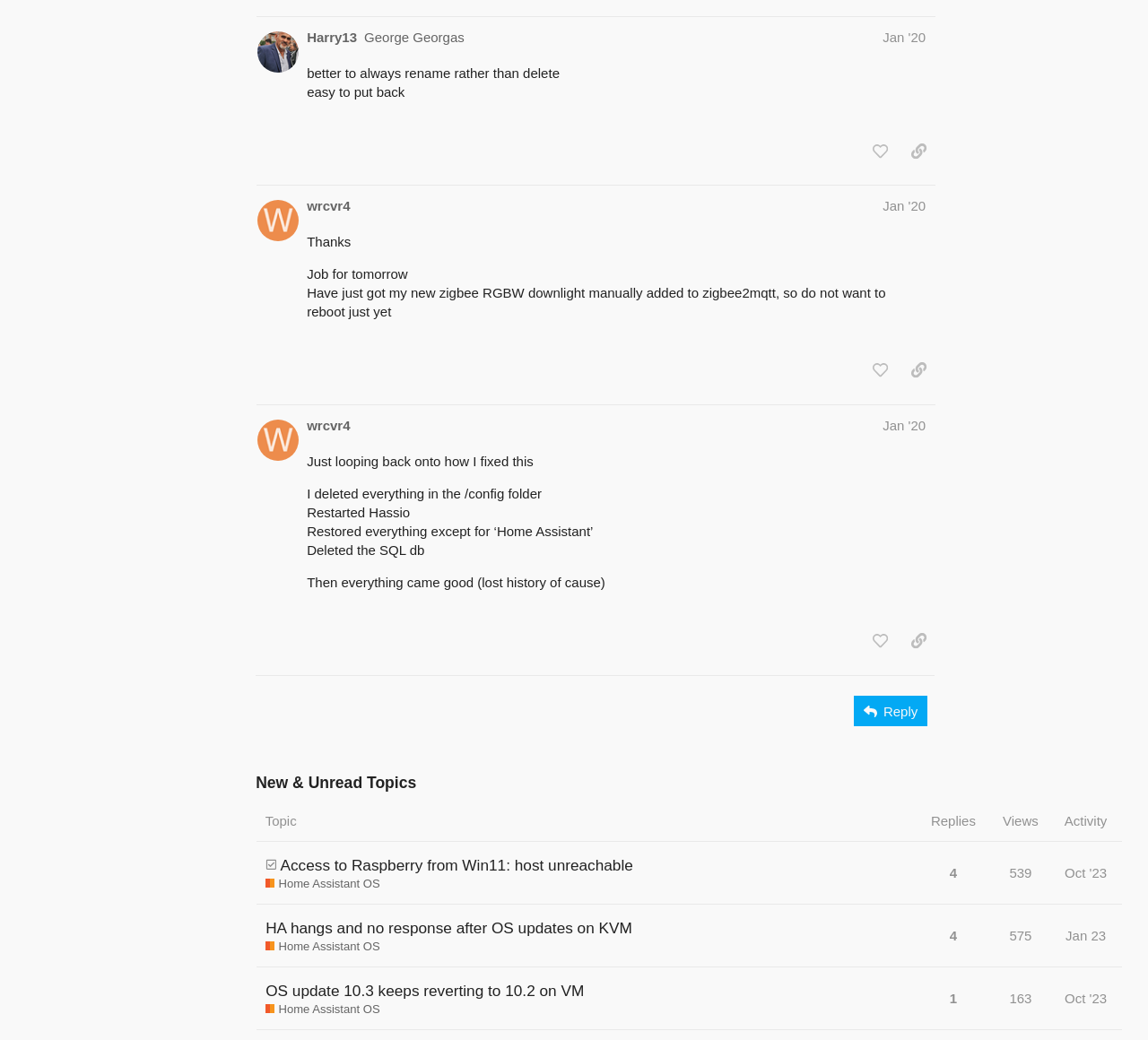Please find the bounding box for the UI component described as follows: "Jan '20".

[0.769, 0.19, 0.806, 0.205]